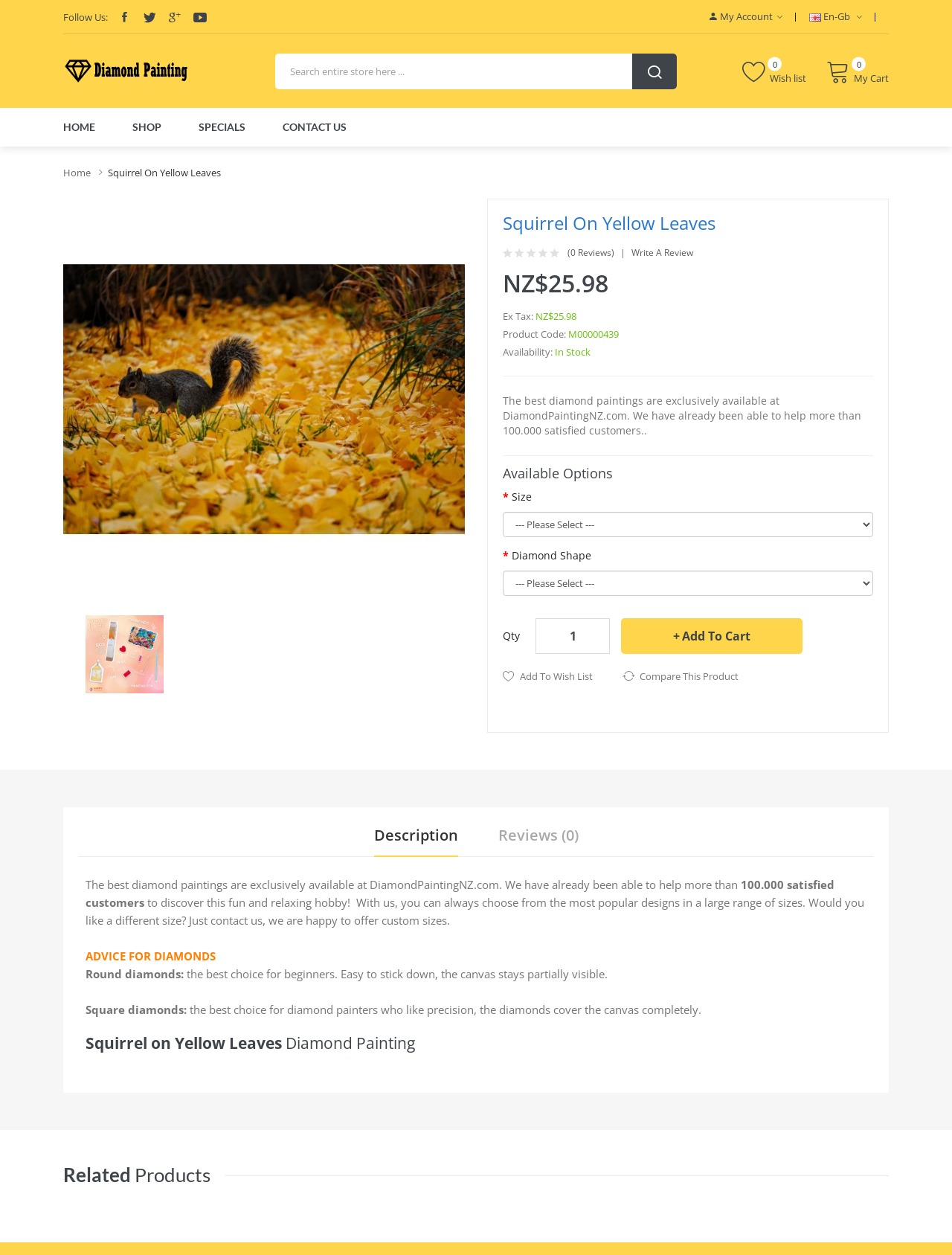Locate the heading on the webpage and return its text.

Squirrel On Yellow Leaves